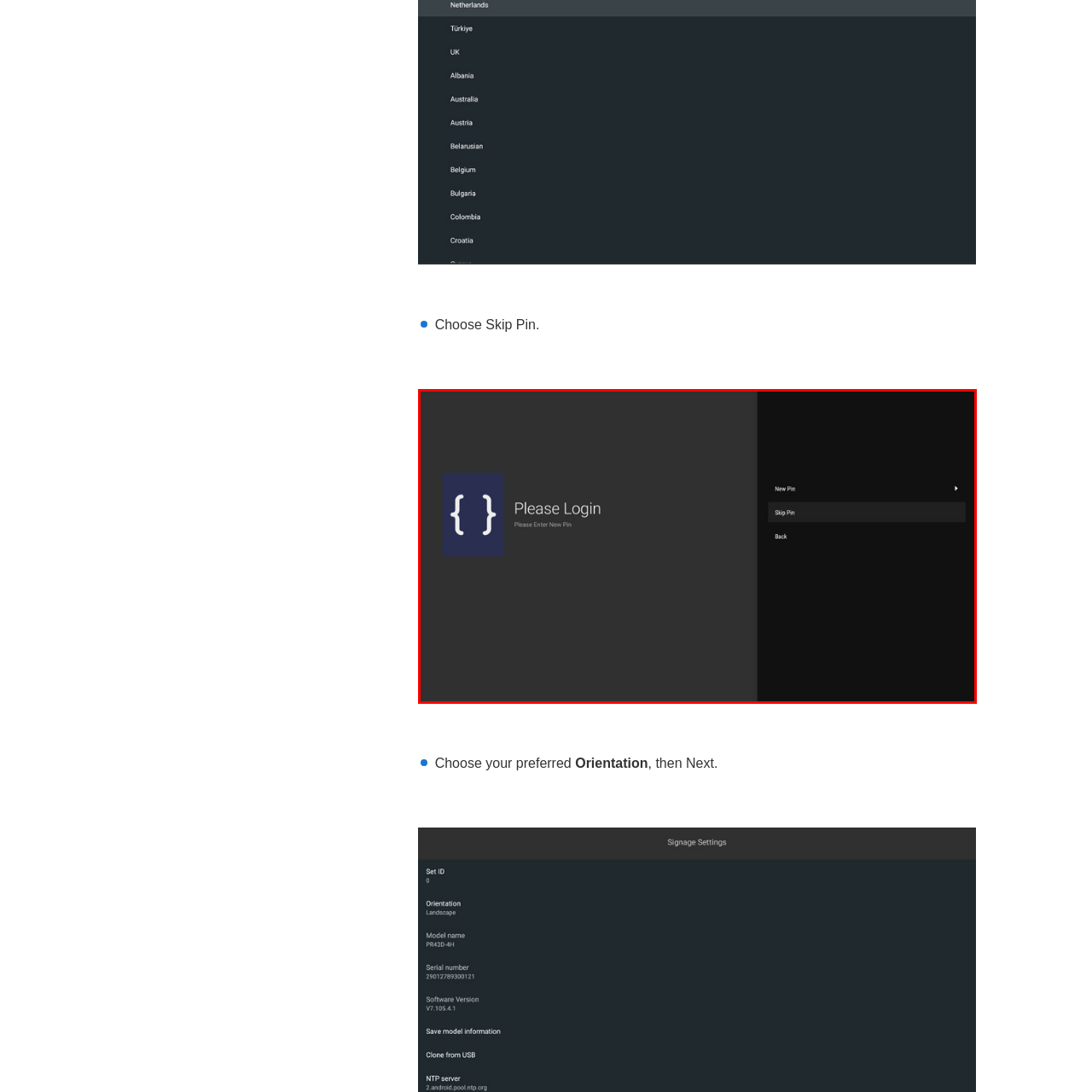Explain thoroughly what is happening in the image that is surrounded by the red box.

The image presents a login interface prominently featuring a message that reads "Please Login," instructing users to enter a new PIN. The design includes a minimalist aesthetic with a dark background, enhancing focus on the central content. On the left side of the screen, an artistic representation of curly braces `{}` adds a creative touch, hinting at programming or security context. 

To the right, users are provided with options: "New Pin" with an adjacent arrow indicating further action, "Skip Pin," allowing users to bypass PIN entry, and "Back," enabling navigation to the previous screen. This layout suggests a user-friendly approach, prioritizing accessibility and simplicity in the login process.